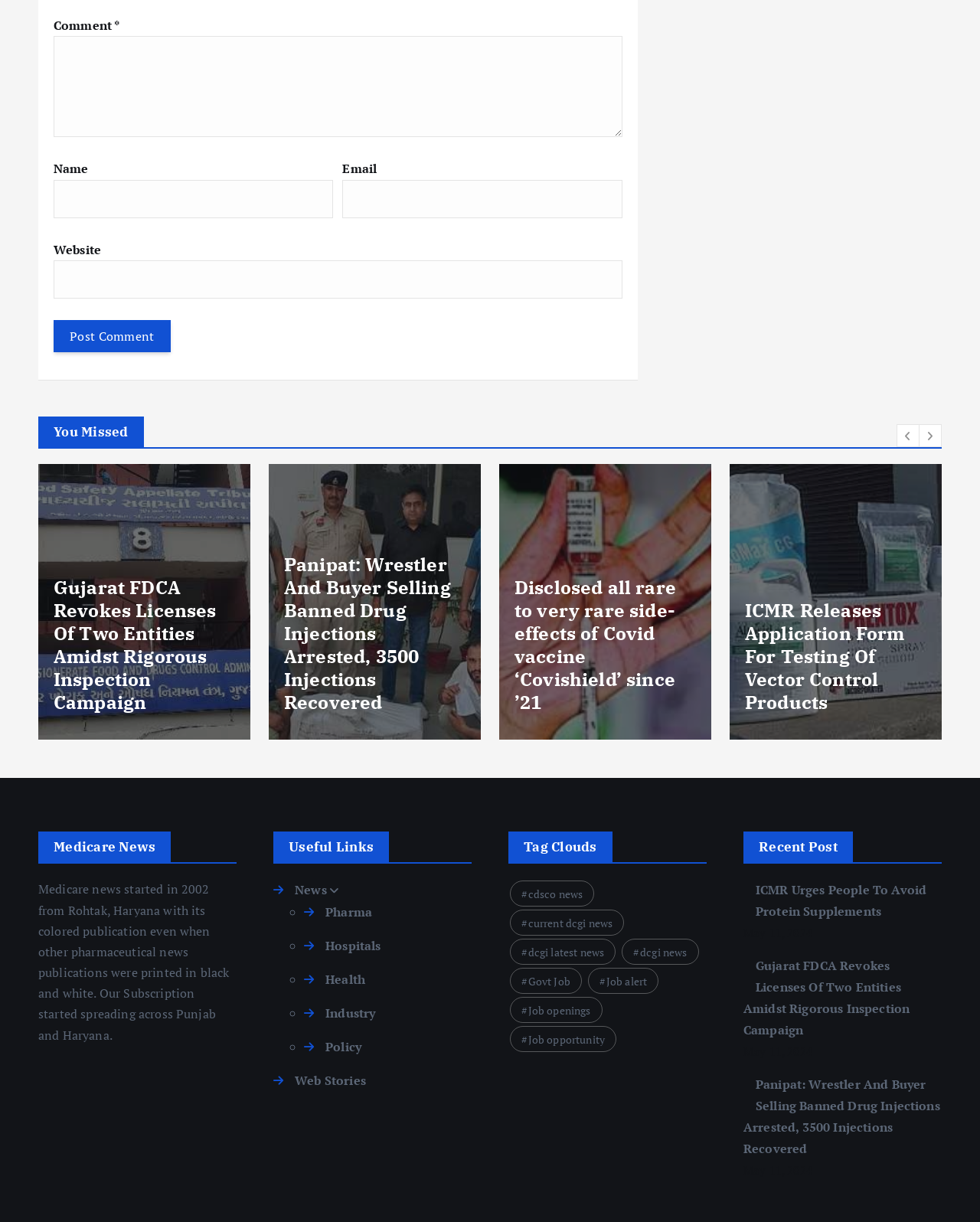Please identify the bounding box coordinates of the element that needs to be clicked to execute the following command: "Check the 'Recent Post' section". Provide the bounding box using four float numbers between 0 and 1, formatted as [left, top, right, bottom].

[0.759, 0.68, 0.87, 0.706]